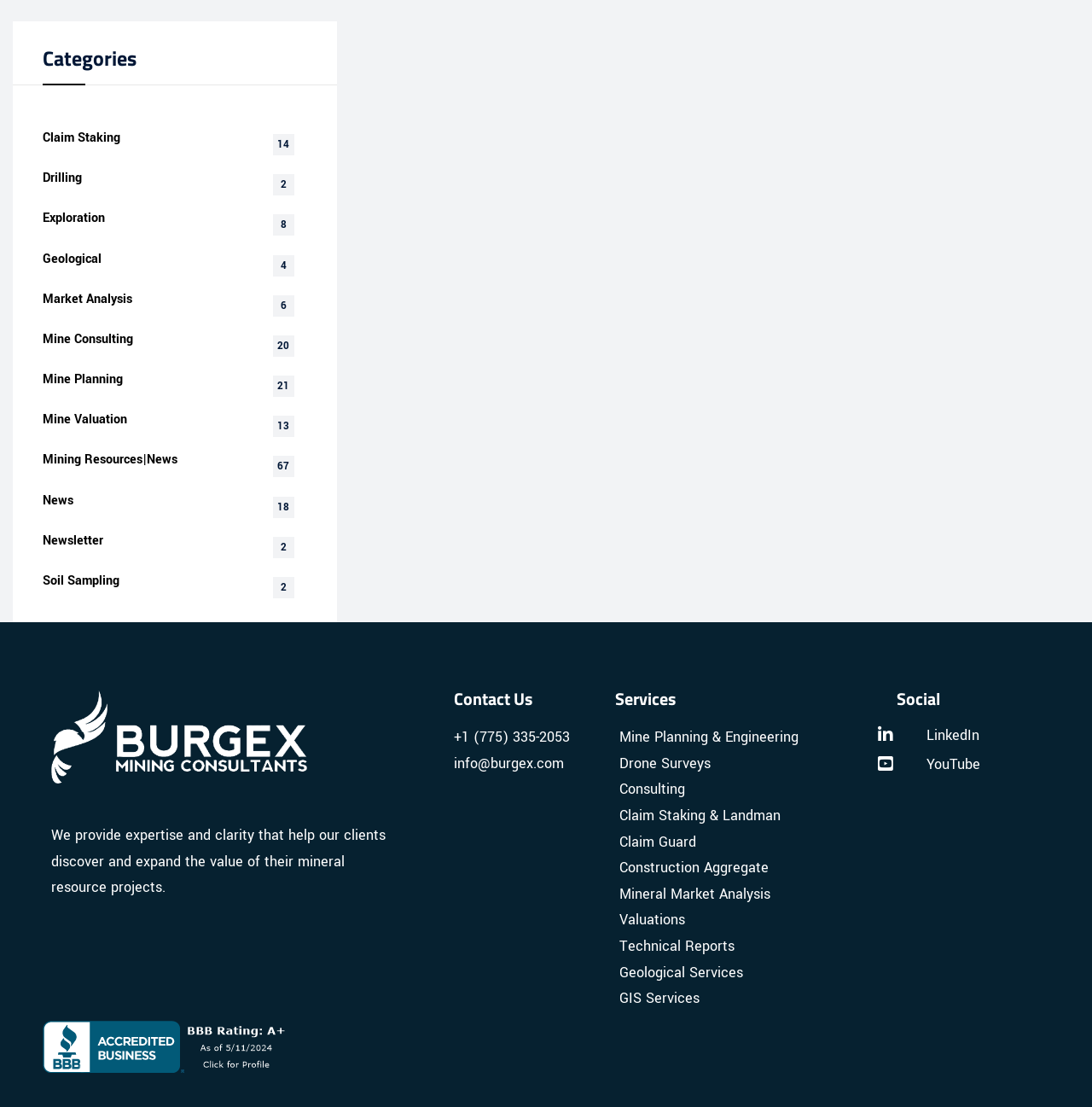Identify the bounding box coordinates of the section that should be clicked to achieve the task described: "Click on Claim Staking".

[0.039, 0.114, 0.11, 0.135]